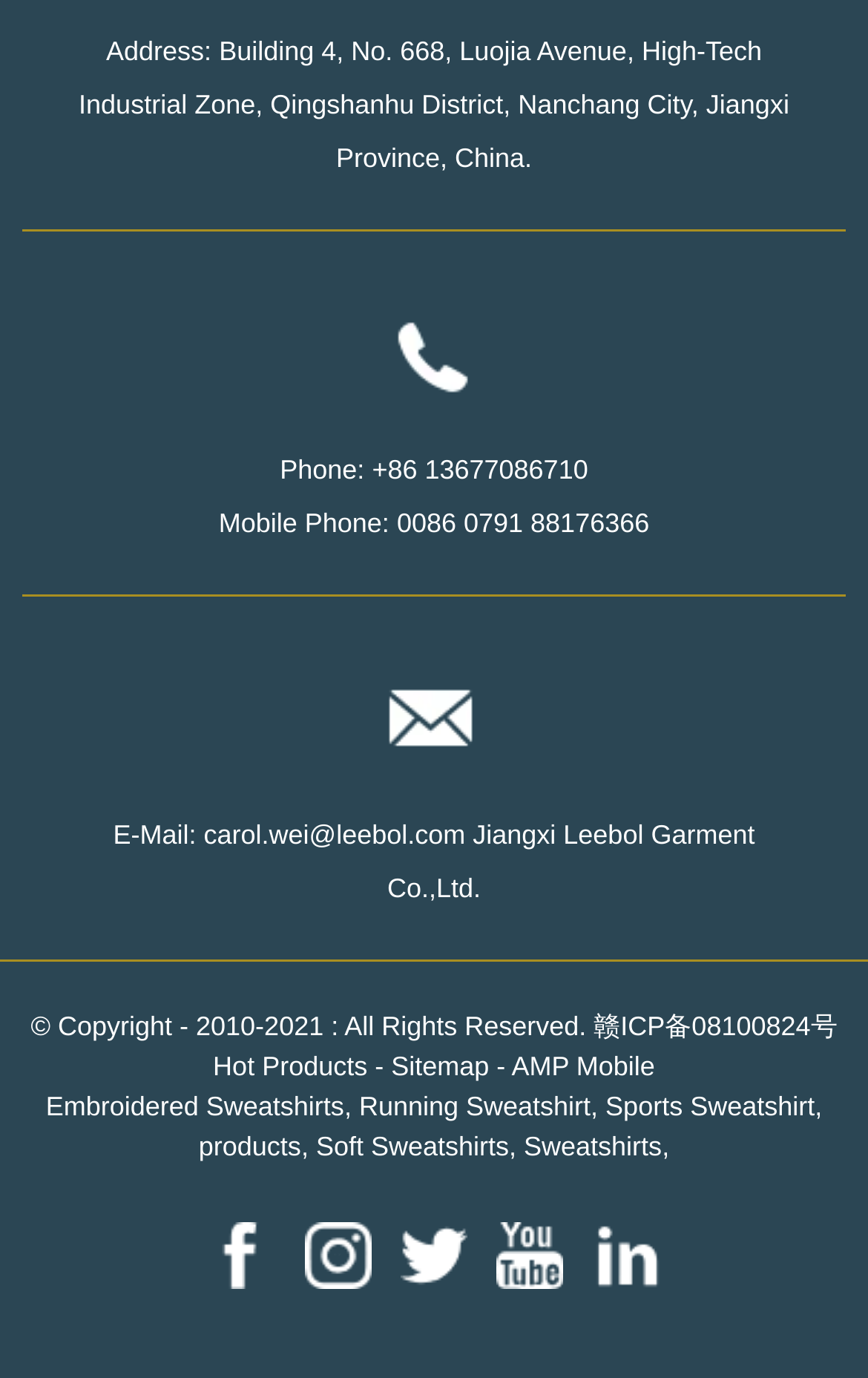Bounding box coordinates are specified in the format (top-left x, top-left y, bottom-right x, bottom-right y). All values are floating point numbers bounded between 0 and 1. Please provide the bounding box coordinate of the region this sentence describes: Mobile Phone: 0086 0791 88176366

[0.252, 0.368, 0.748, 0.391]